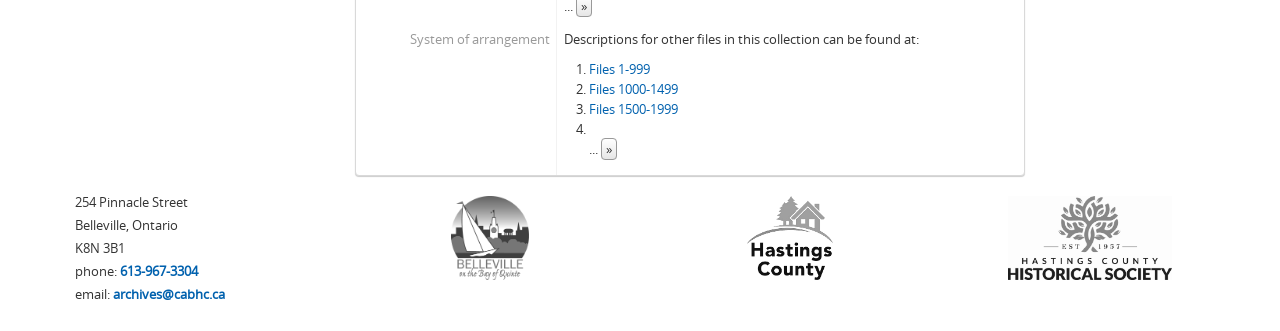Can you find the bounding box coordinates for the UI element given this description: "613-967-3304"? Provide the coordinates as four float numbers between 0 and 1: [left, top, right, bottom].

[0.094, 0.792, 0.155, 0.846]